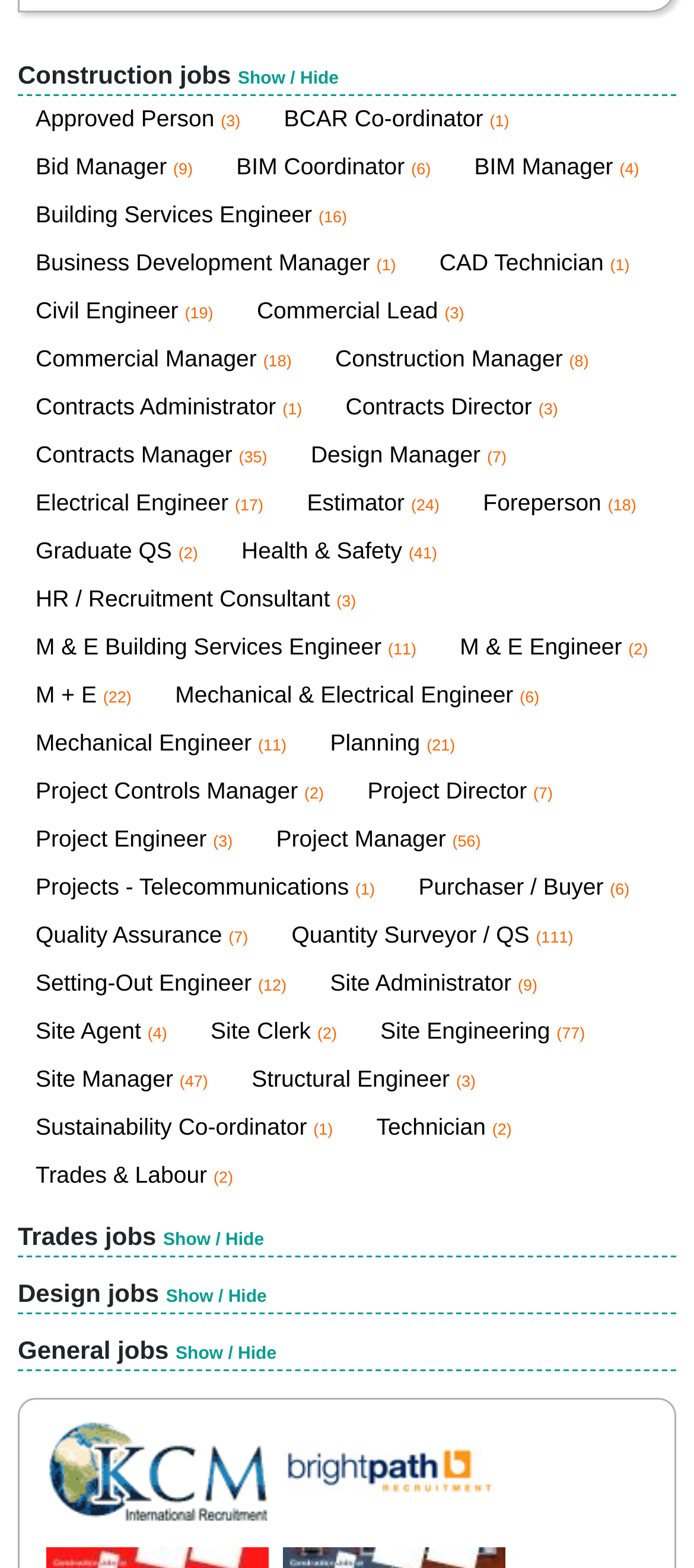Determine the bounding box coordinates (top-left x, top-left y, bottom-right x, bottom-right y) of the UI element described in the following text: Building Services Engineer (16)

[0.026, 0.117, 0.526, 0.157]